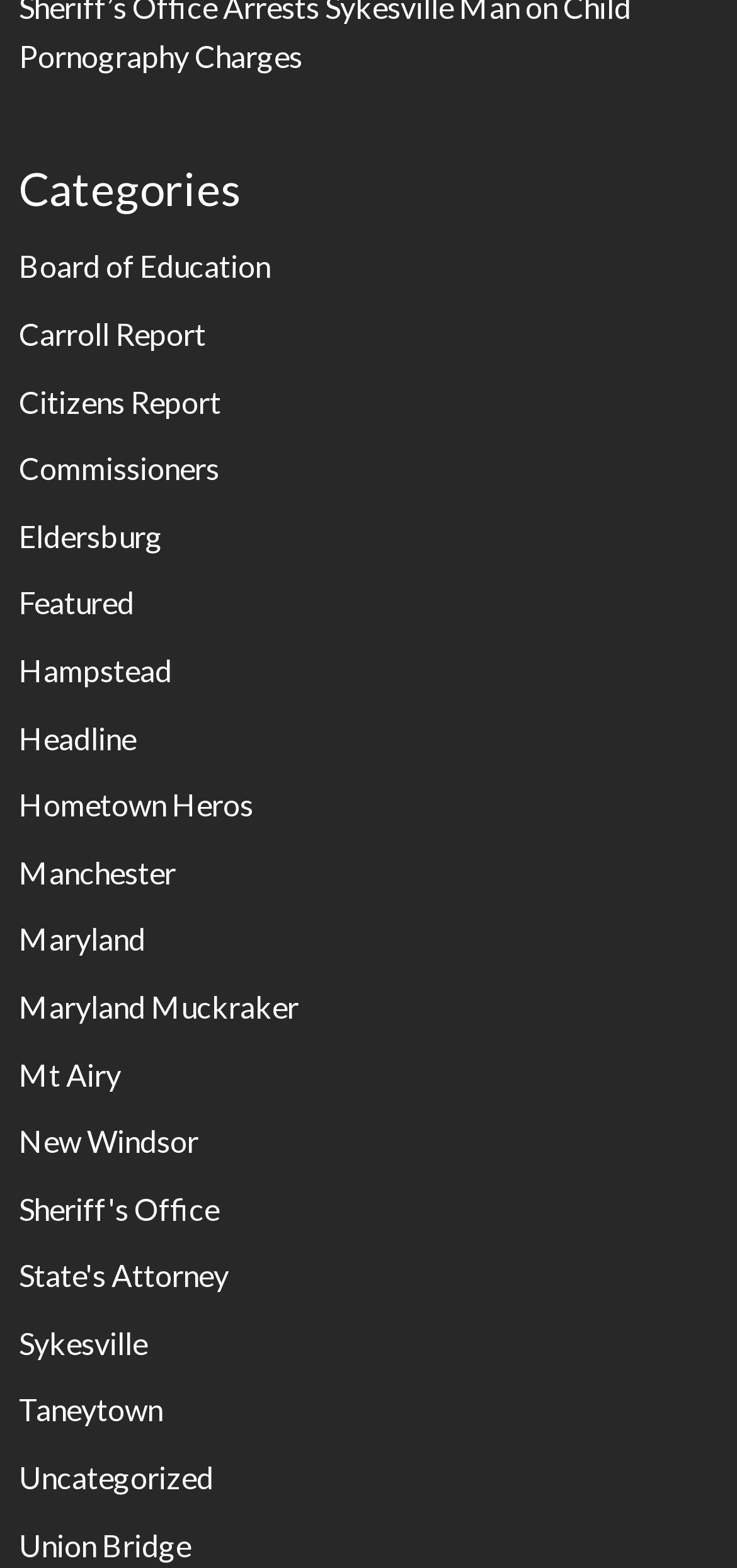What is the category located at the bottom?
Refer to the image and give a detailed response to the question.

The category located at the bottom is 'Union Bridge' because it has the largest y2 coordinate value of 0.996 among all the link elements under the 'Categories' heading.